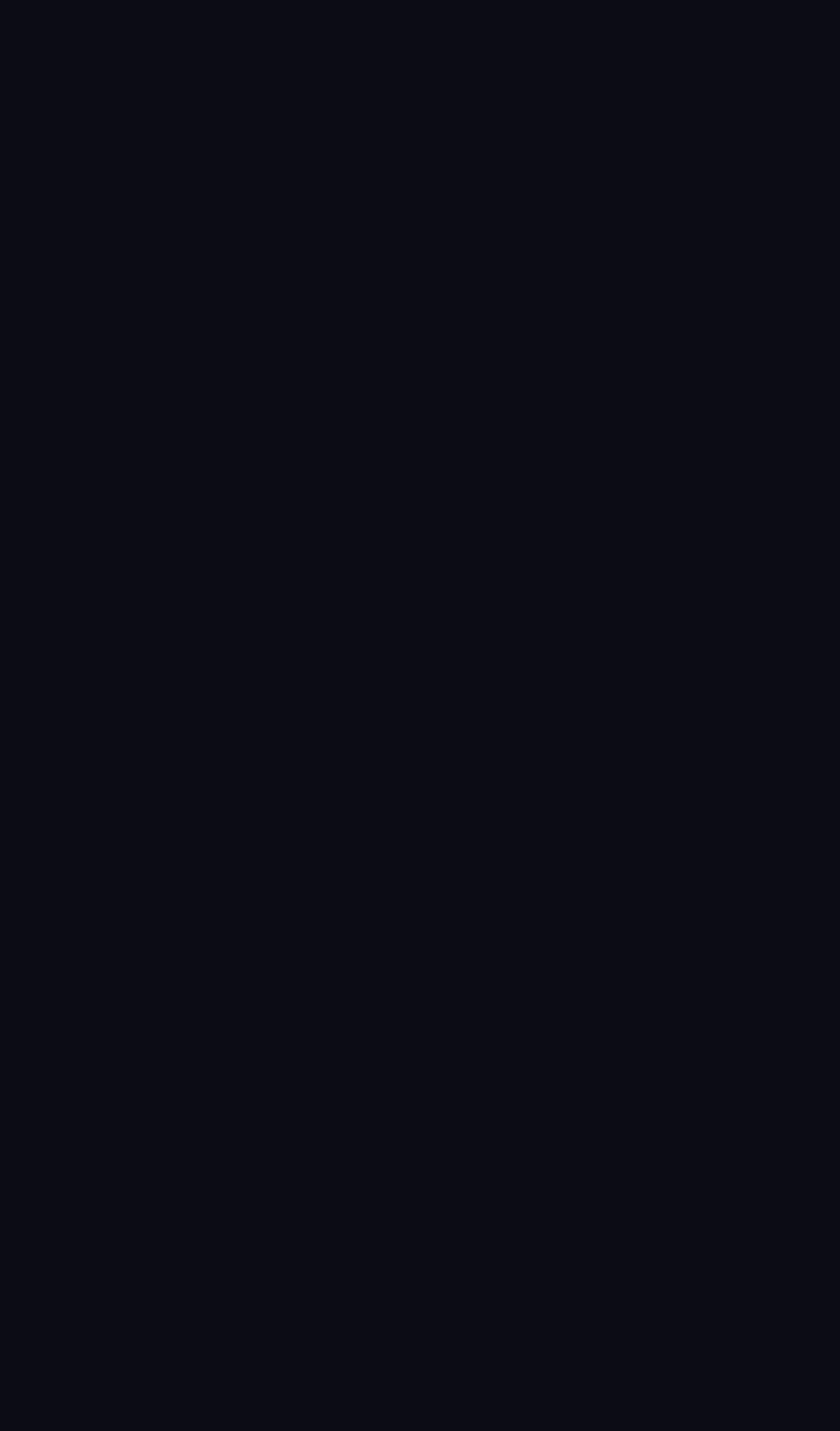What is the purpose of the 'Get in touch' link?
Provide an in-depth and detailed answer to the question.

The 'Get in touch' link is likely used to contact the design studio, as it is a call-to-action element that encourages users to reach out to the studio.